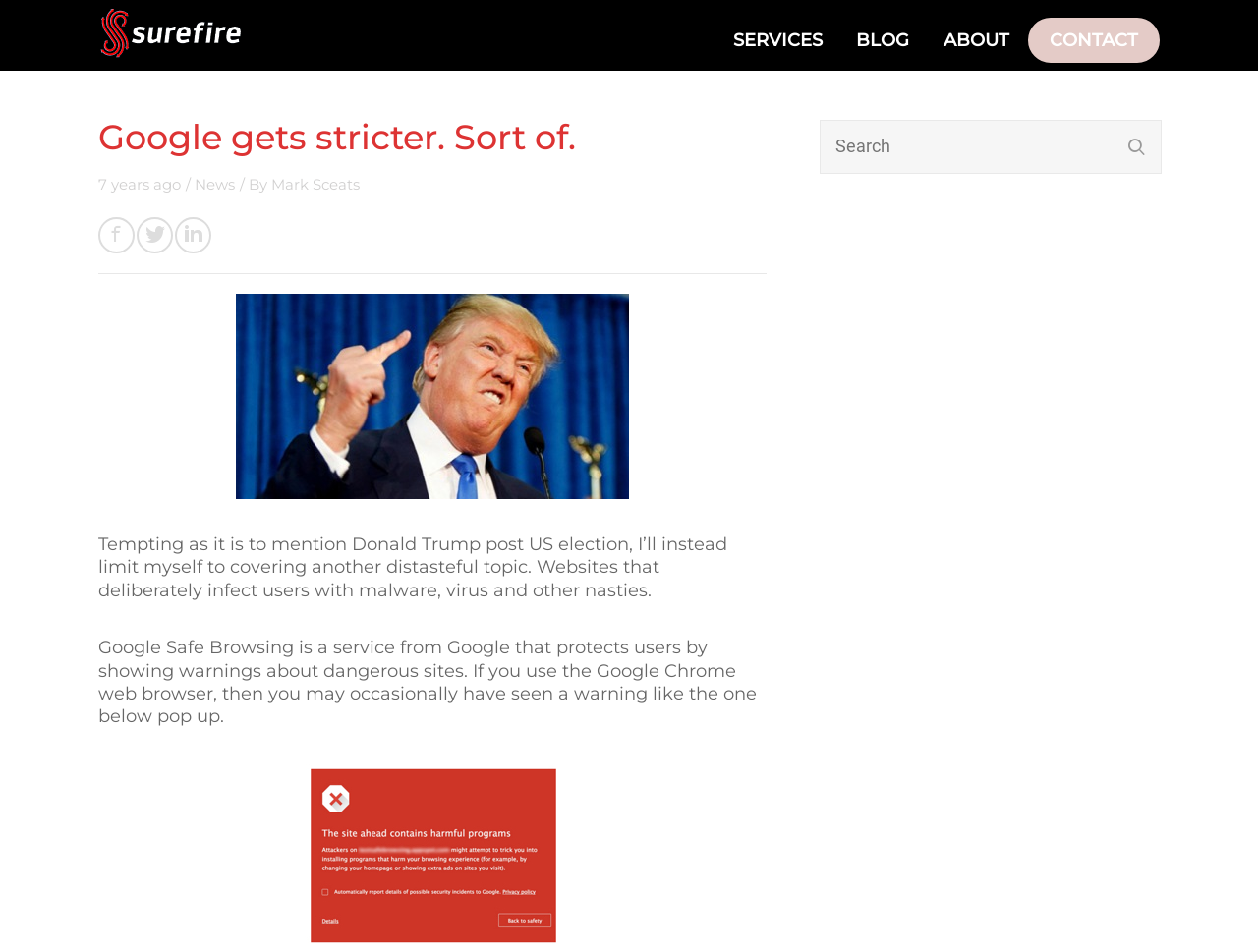From the image, can you give a detailed response to the question below:
What is the name of the service that protects users from dangerous sites?

I read the article and found that it mentions a service from Google that protects users by showing warnings about dangerous sites, which is called Google Safe Browsing.